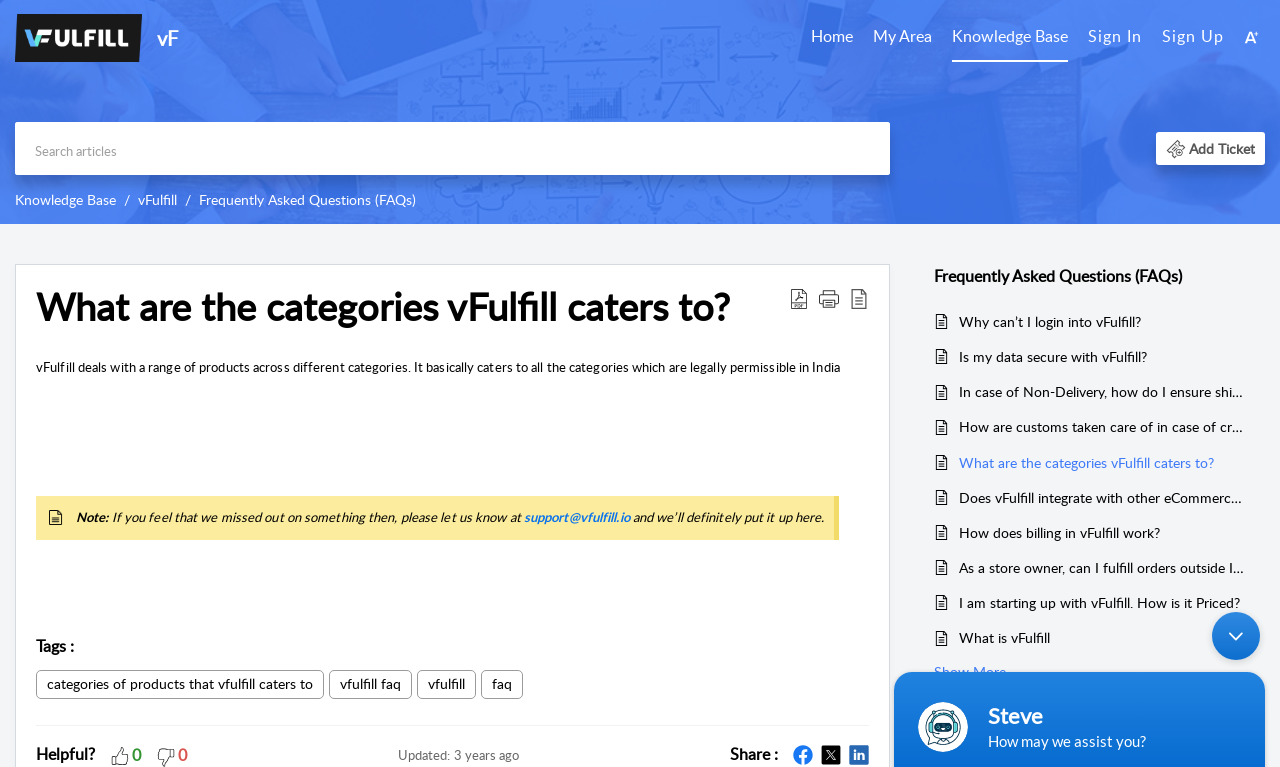Find the bounding box of the web element that fits this description: "Frequently Asked Questions (FAQs)".

[0.155, 0.248, 0.325, 0.273]